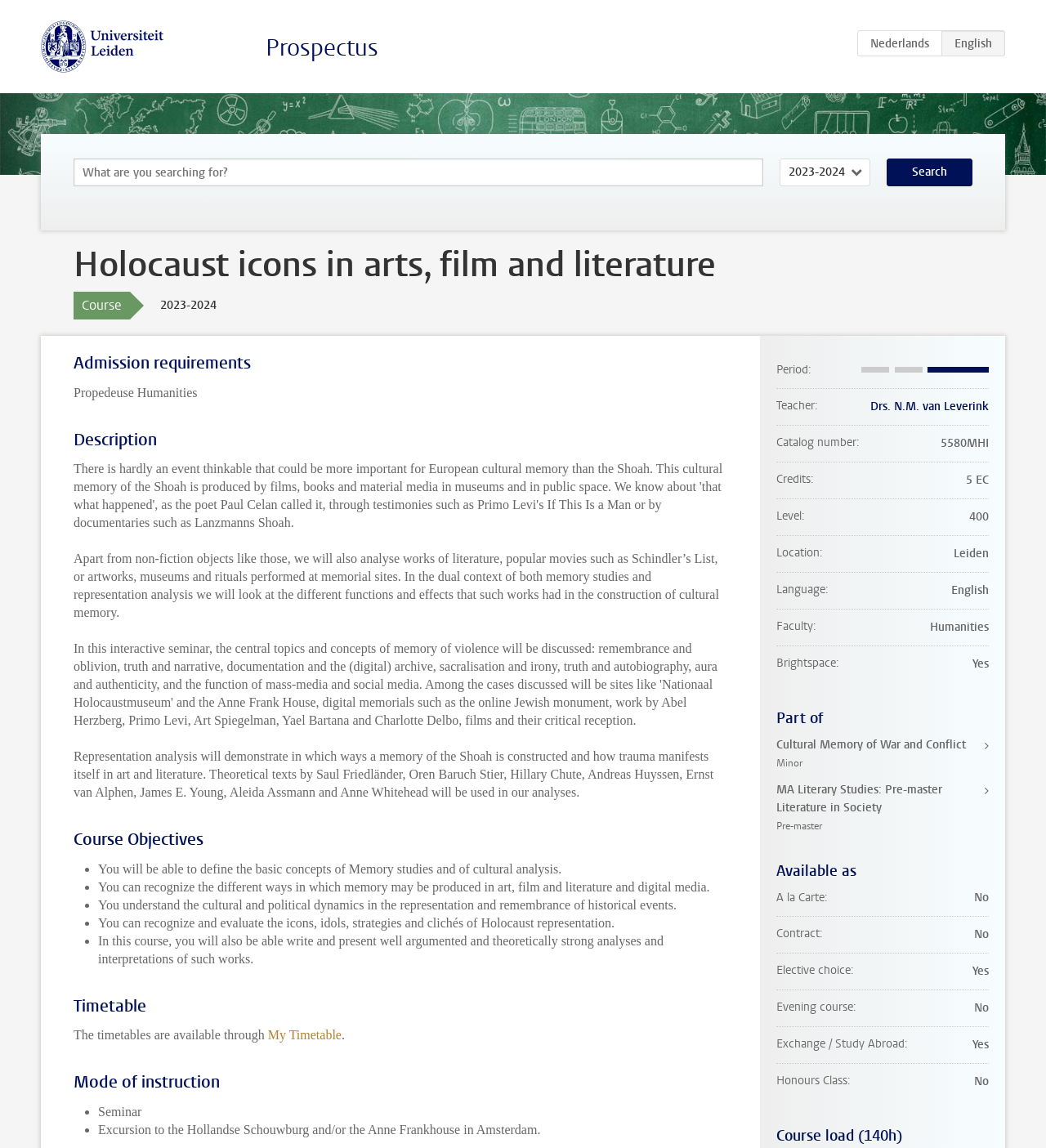Please find and provide the title of the webpage.

Holocaust icons in arts, film and literature